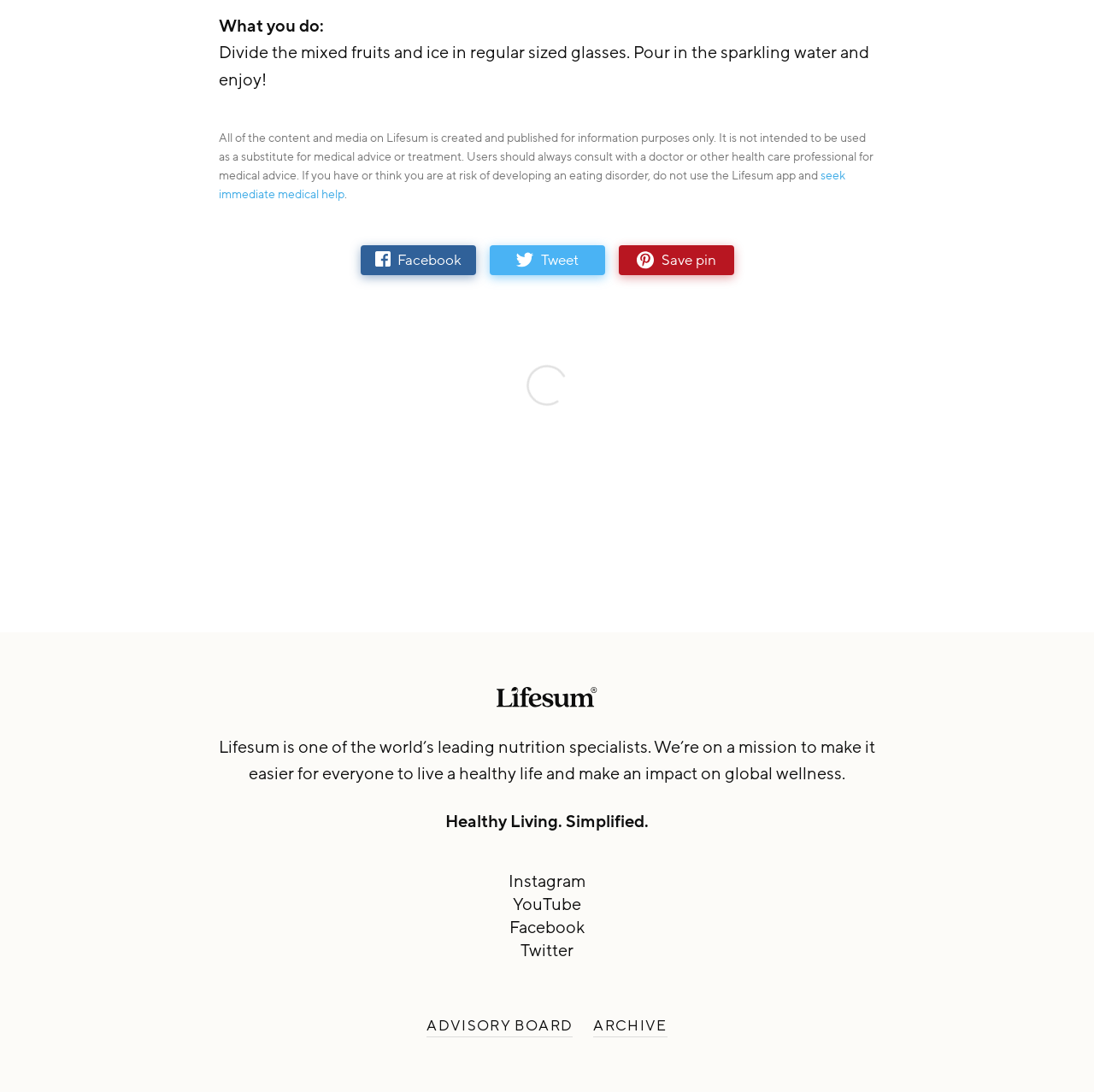Please identify the coordinates of the bounding box for the clickable region that will accomplish this instruction: "visit Facebook".

[0.329, 0.225, 0.435, 0.252]